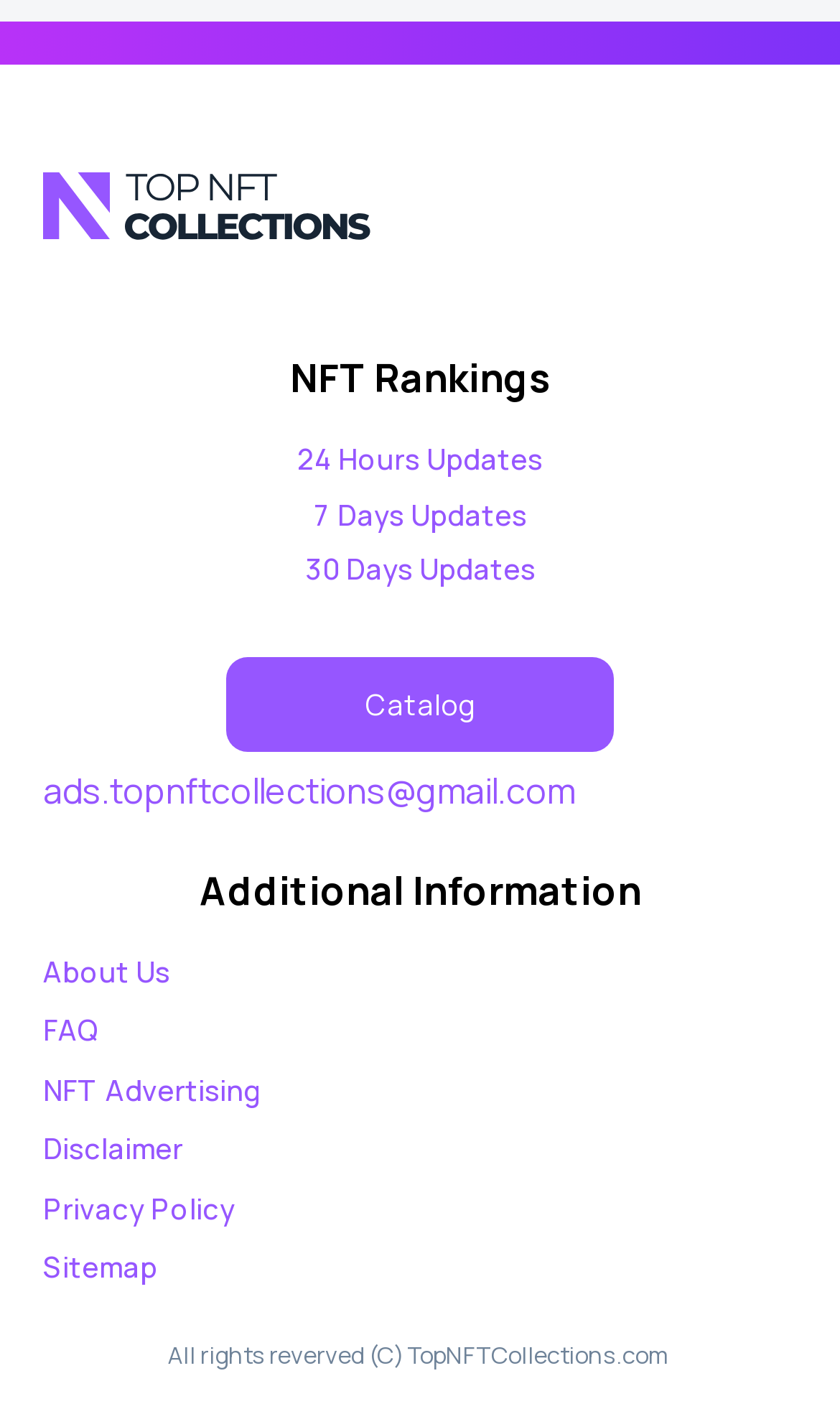What type of information can be found in the 'Catalog' section?
Using the image provided, answer with just one word or phrase.

NFT collections